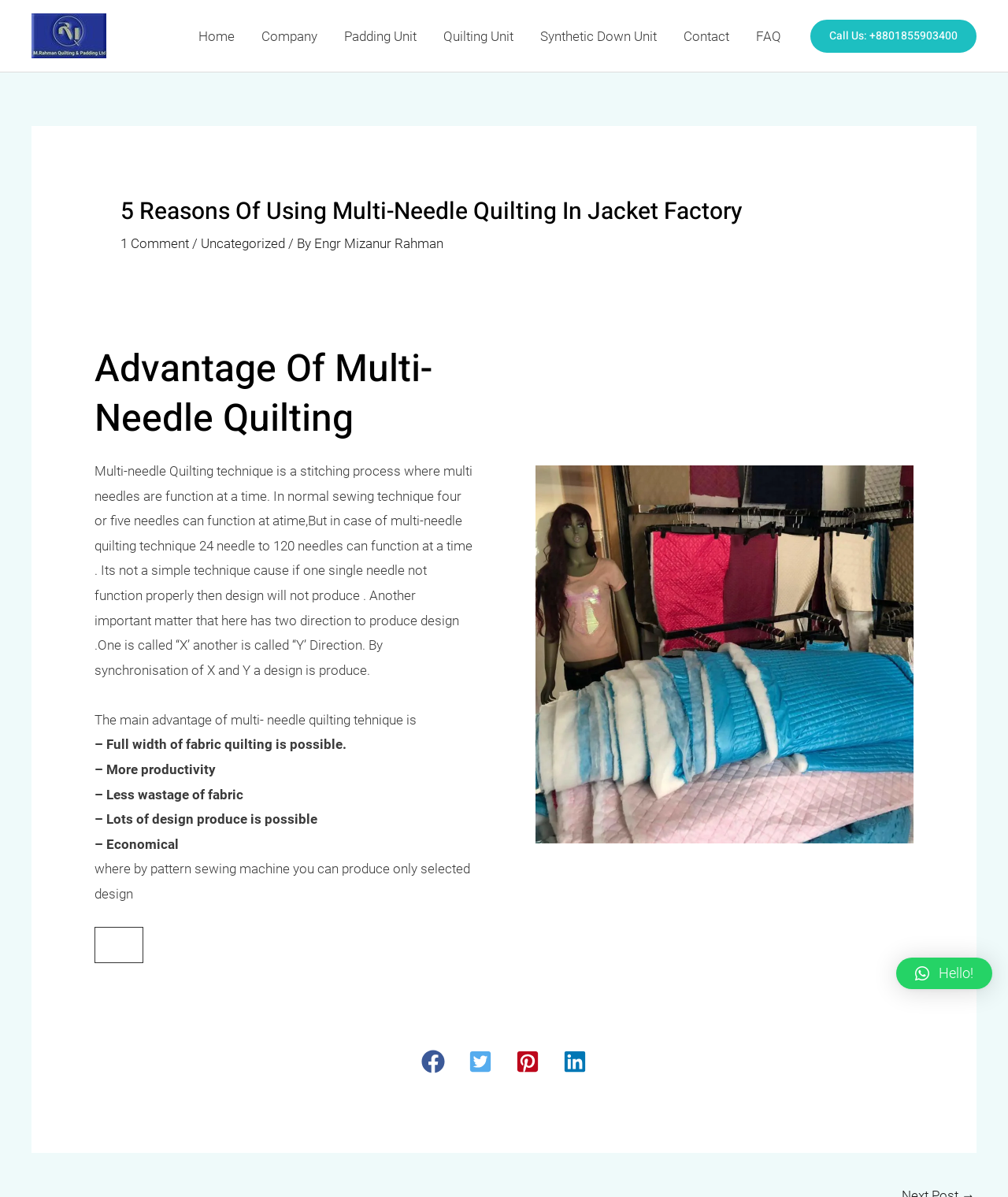Can you determine the bounding box coordinates of the area that needs to be clicked to fulfill the following instruction: "Call the phone number"?

[0.804, 0.016, 0.969, 0.044]